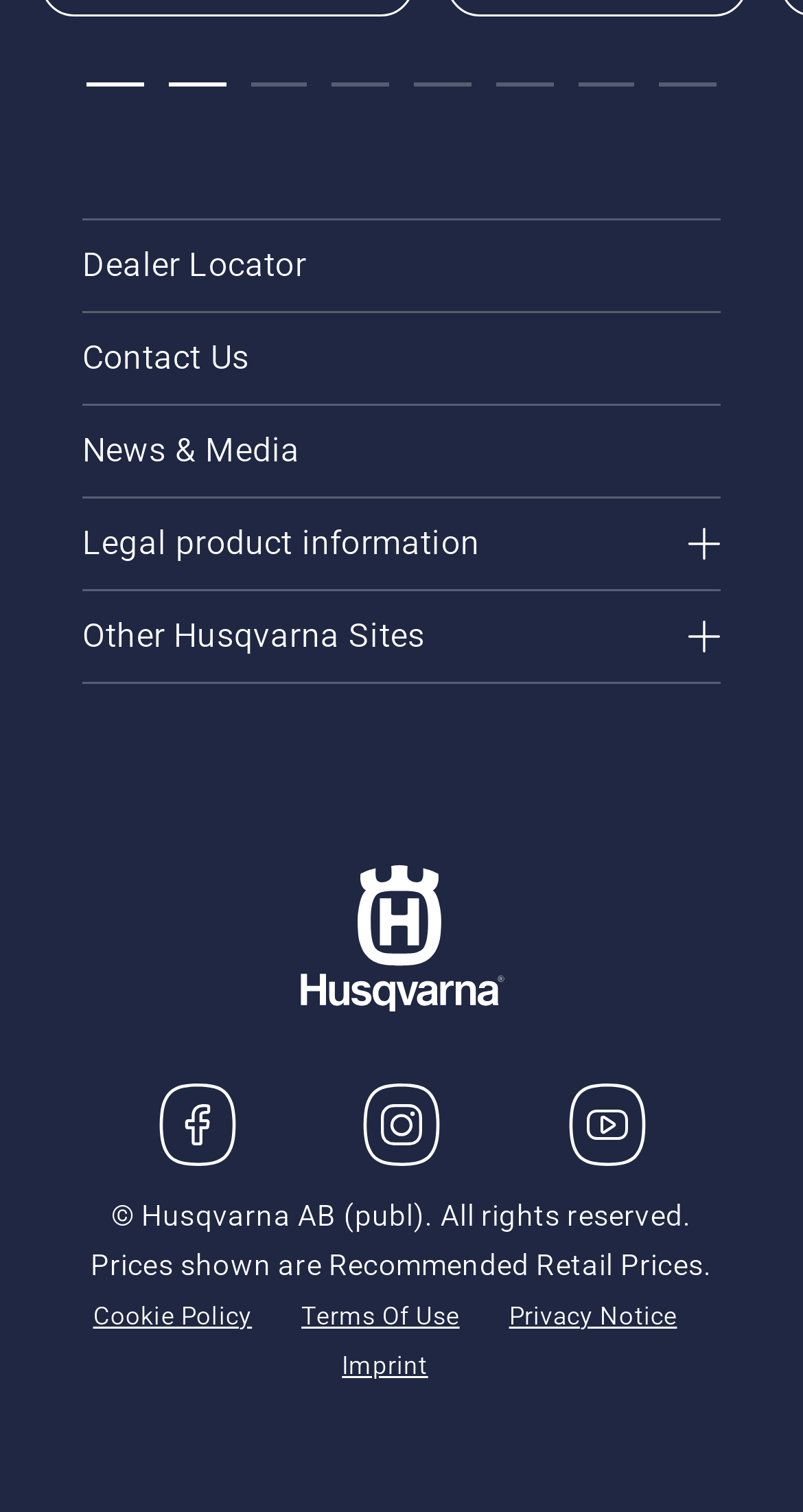Kindly determine the bounding box coordinates for the clickable area to achieve the given instruction: "Go to homepage".

[0.373, 0.572, 0.627, 0.669]